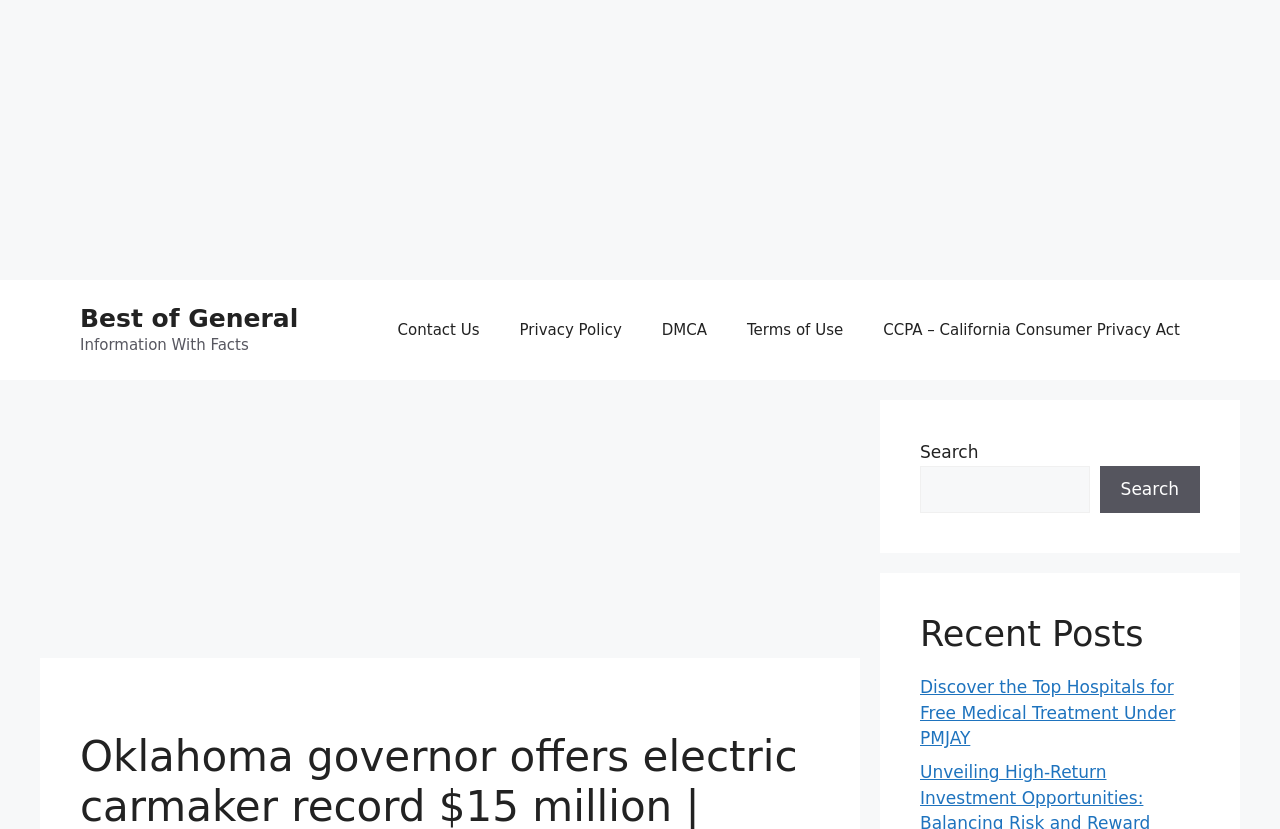Give a one-word or one-phrase response to the question: 
What is the purpose of the search box?

To search the website